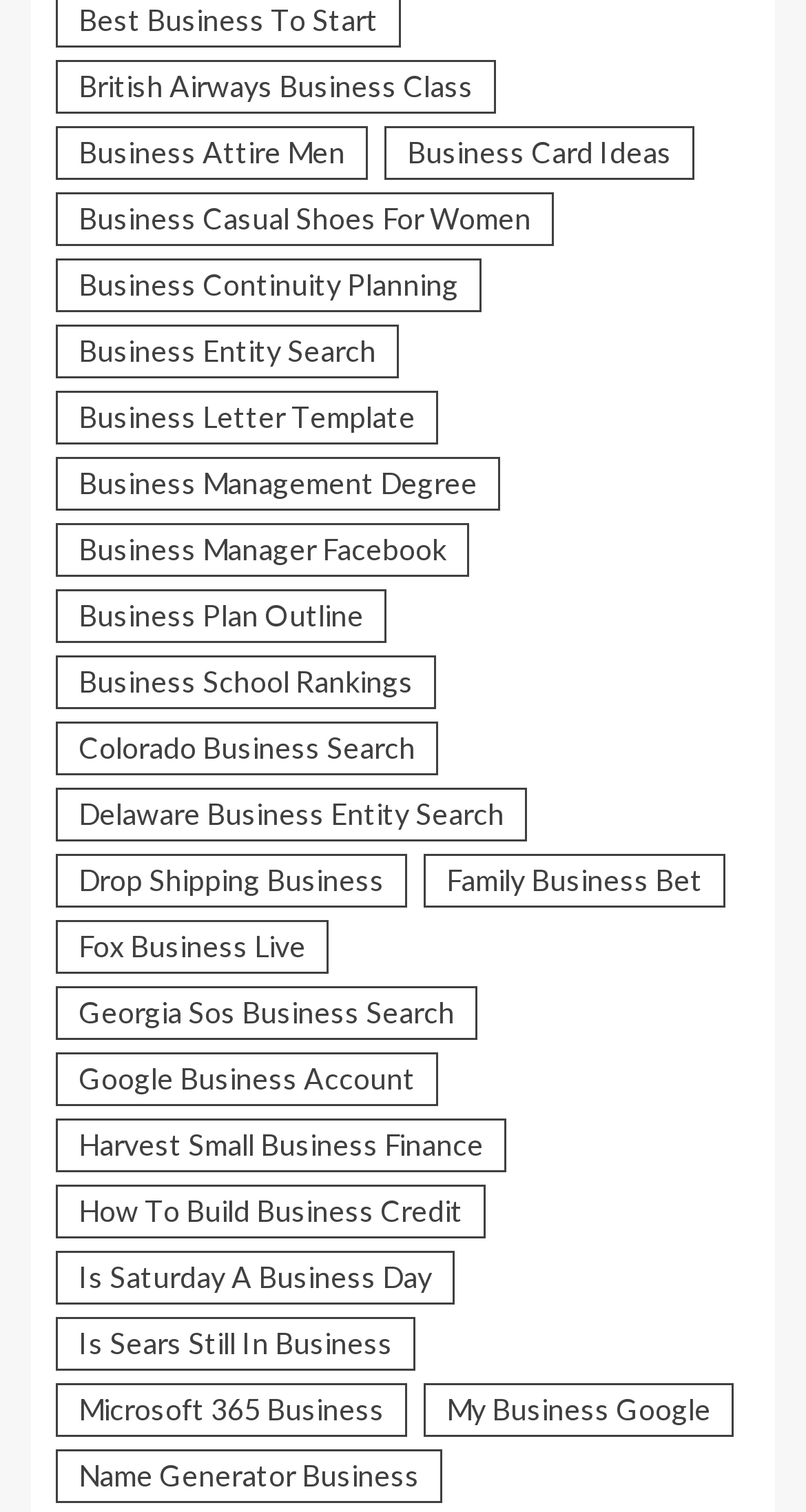Provide your answer in a single word or phrase: 
How many business-related topics are listed on the webpage?

21